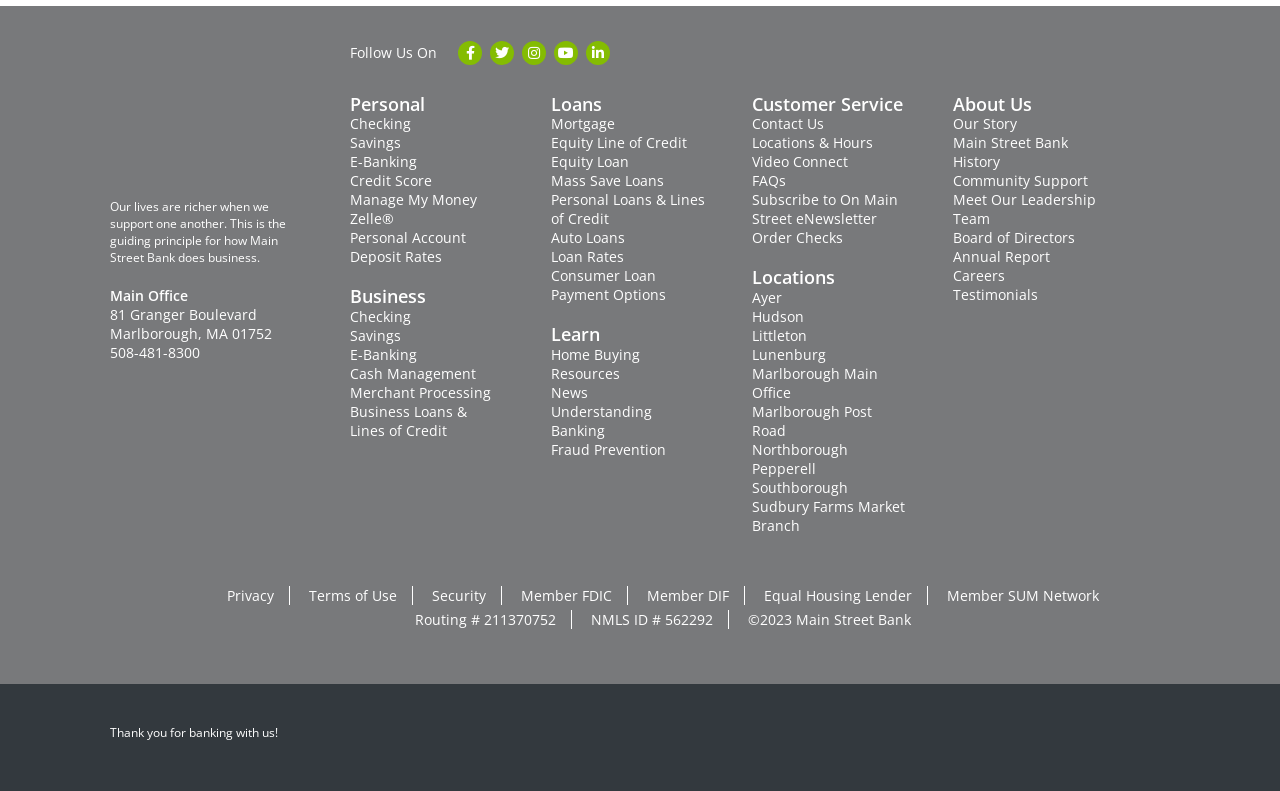What is the routing number of the bank?
Using the image as a reference, answer the question with a short word or phrase.

211370752